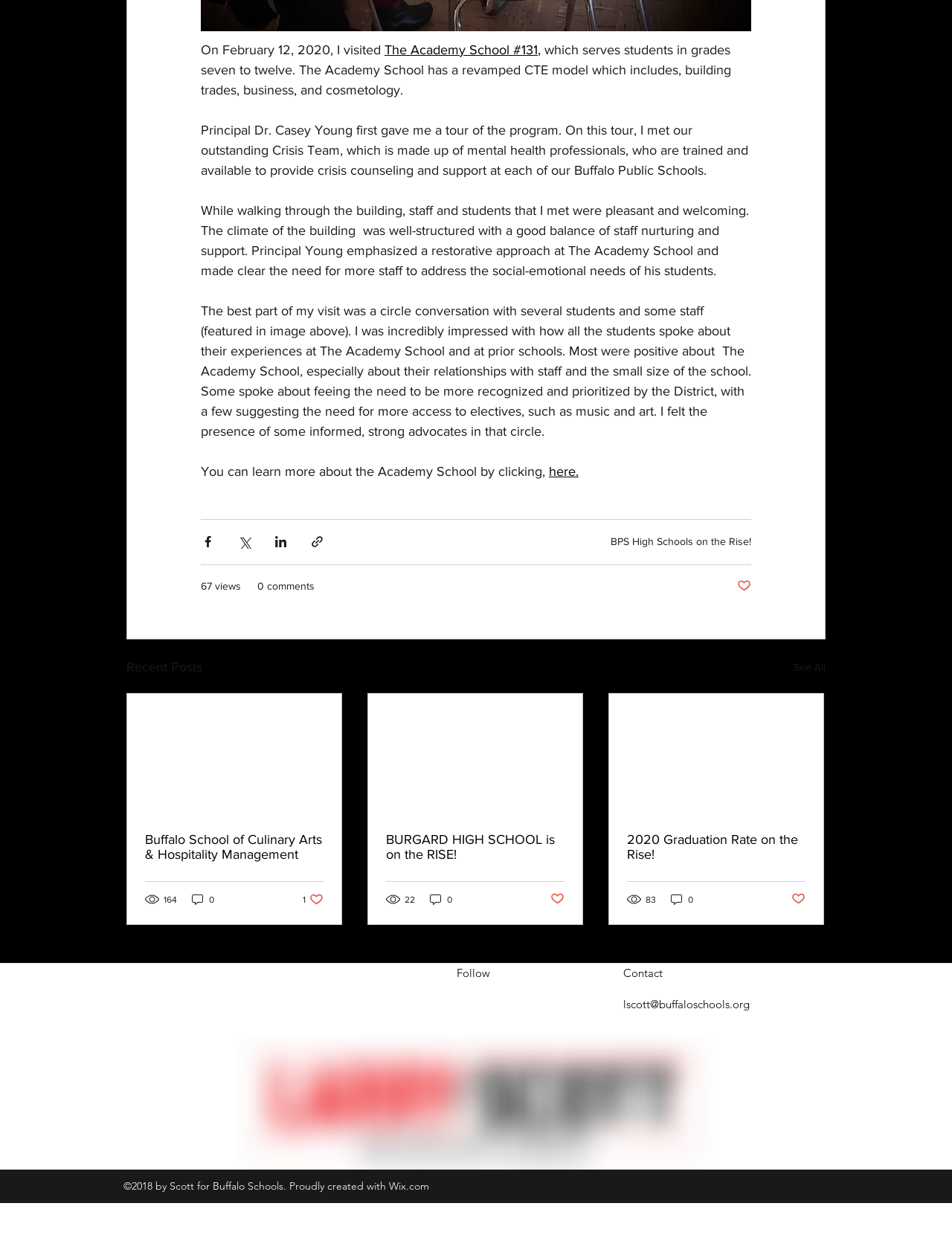How many views does the post 'BPS High Schools on the Rise!' have?
Provide a well-explained and detailed answer to the question.

The answer can be found below the post 'BPS High Schools on the Rise!', where it is mentioned that the post has '67 views'.